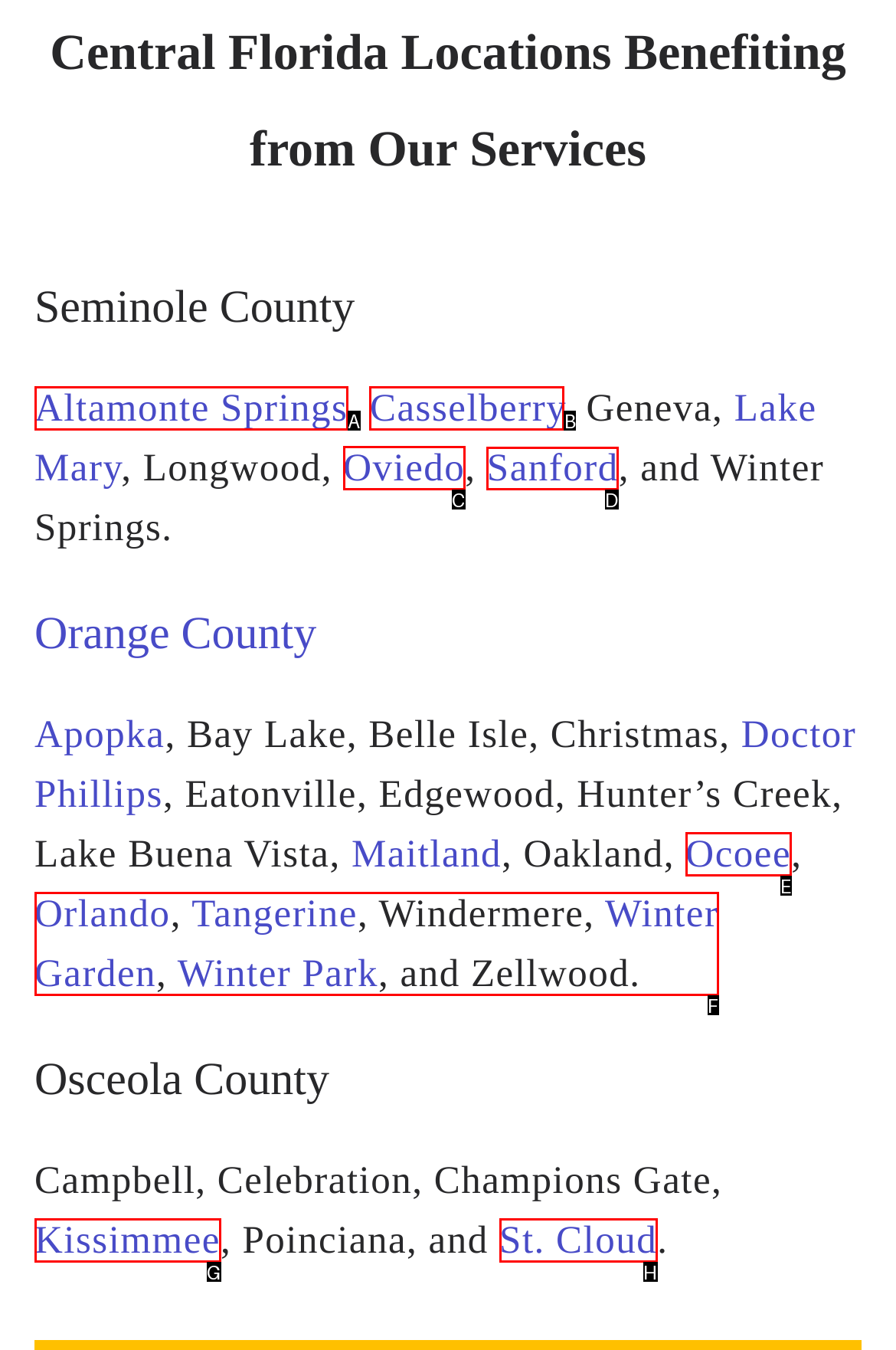Identify the letter of the correct UI element to fulfill the task: Discover services in Sanford from the given options in the screenshot.

D